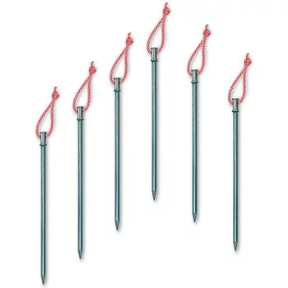How much does the product cost?
Please look at the screenshot and answer in one word or a short phrase.

79,90 €